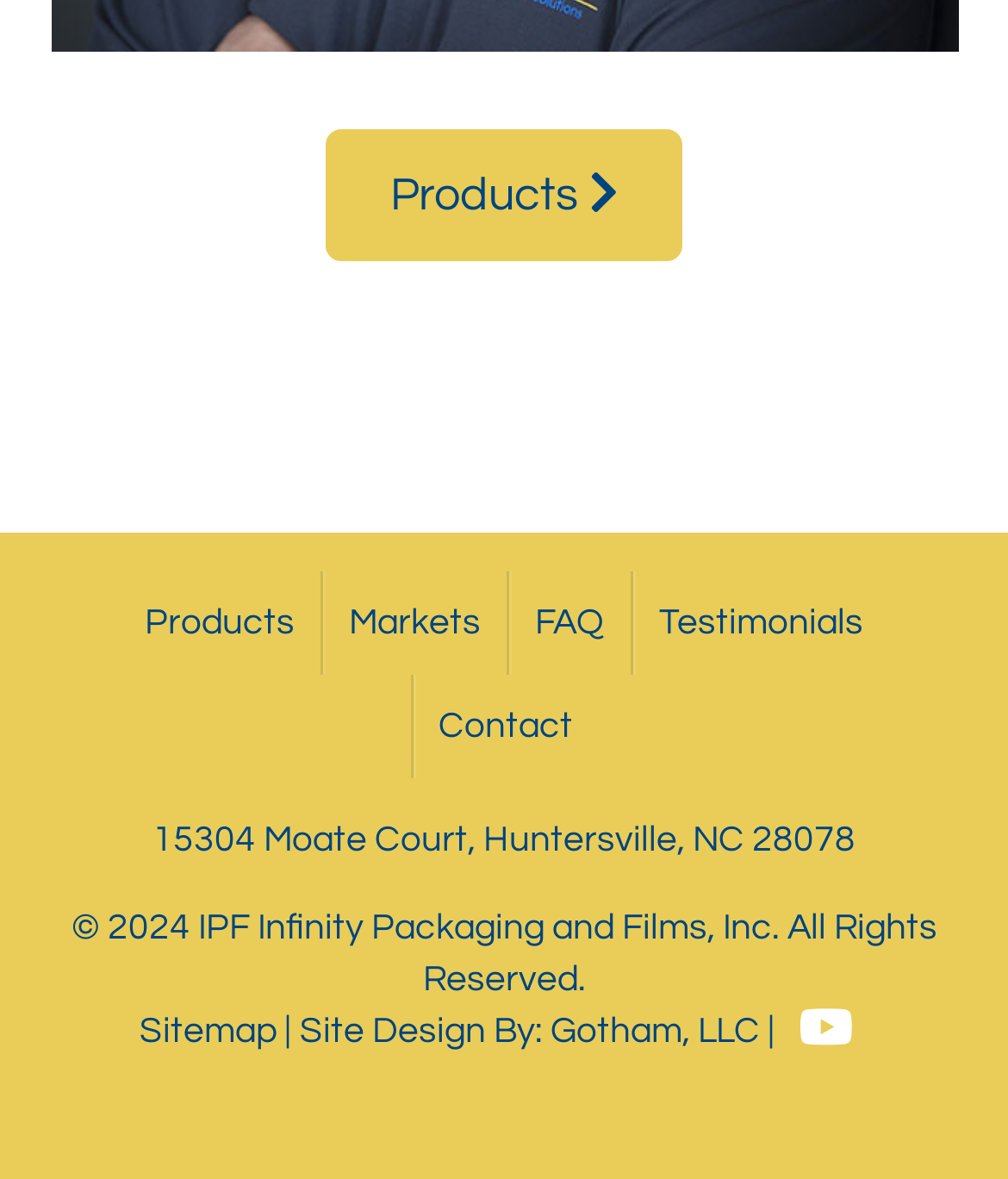What type of content is available on the 'FAQ' page? Using the information from the screenshot, answer with a single word or phrase.

Frequently Asked Questions